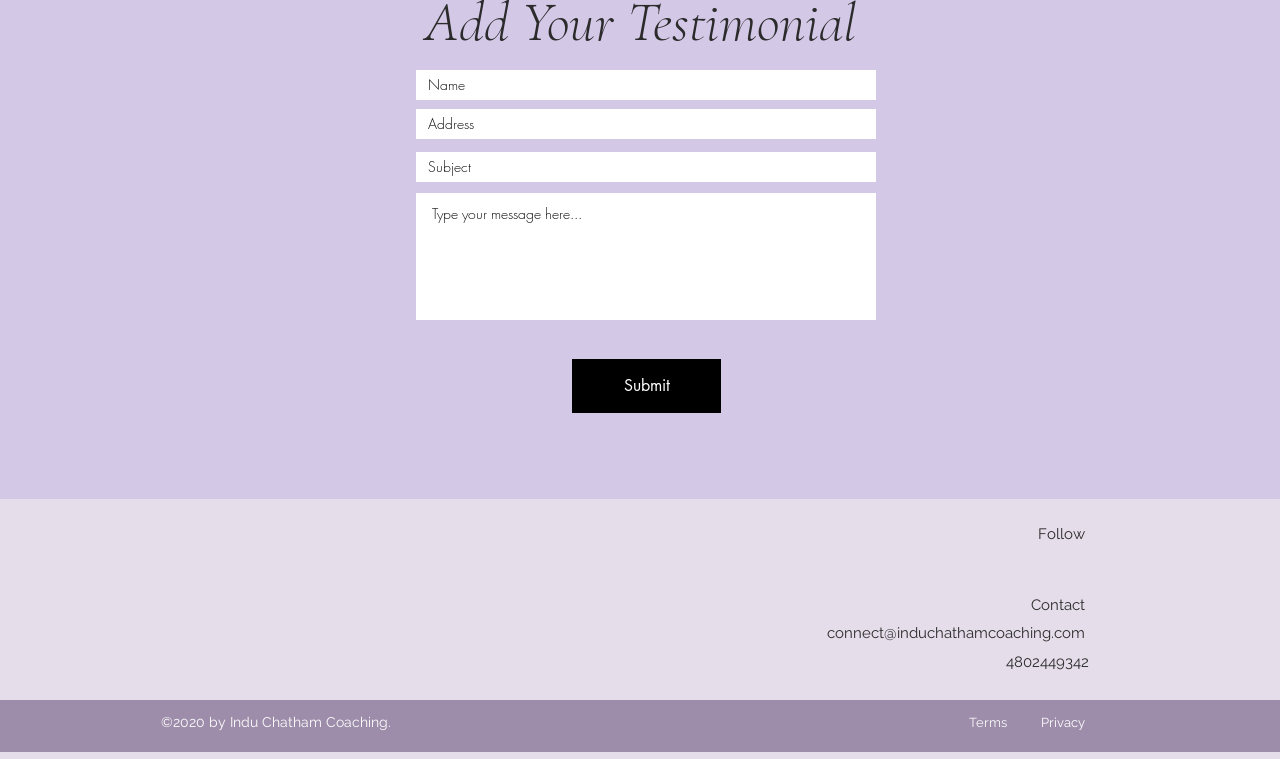What is the copyright year?
Please provide a single word or phrase as the answer based on the screenshot.

2020